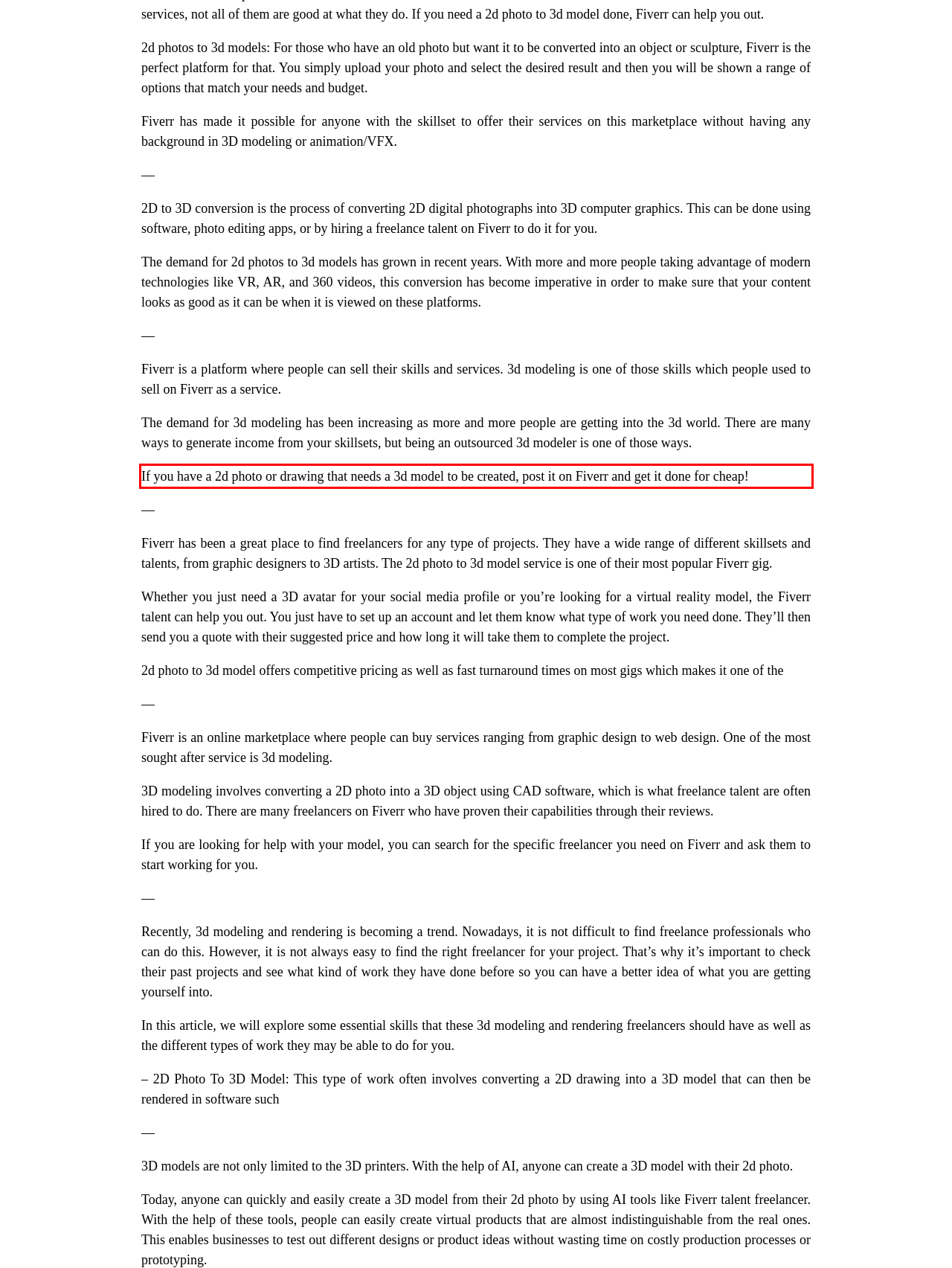Please perform OCR on the text within the red rectangle in the webpage screenshot and return the text content.

If you have a 2d photo or drawing that needs a 3d model to be created, post it on Fiverr and get it done for cheap!